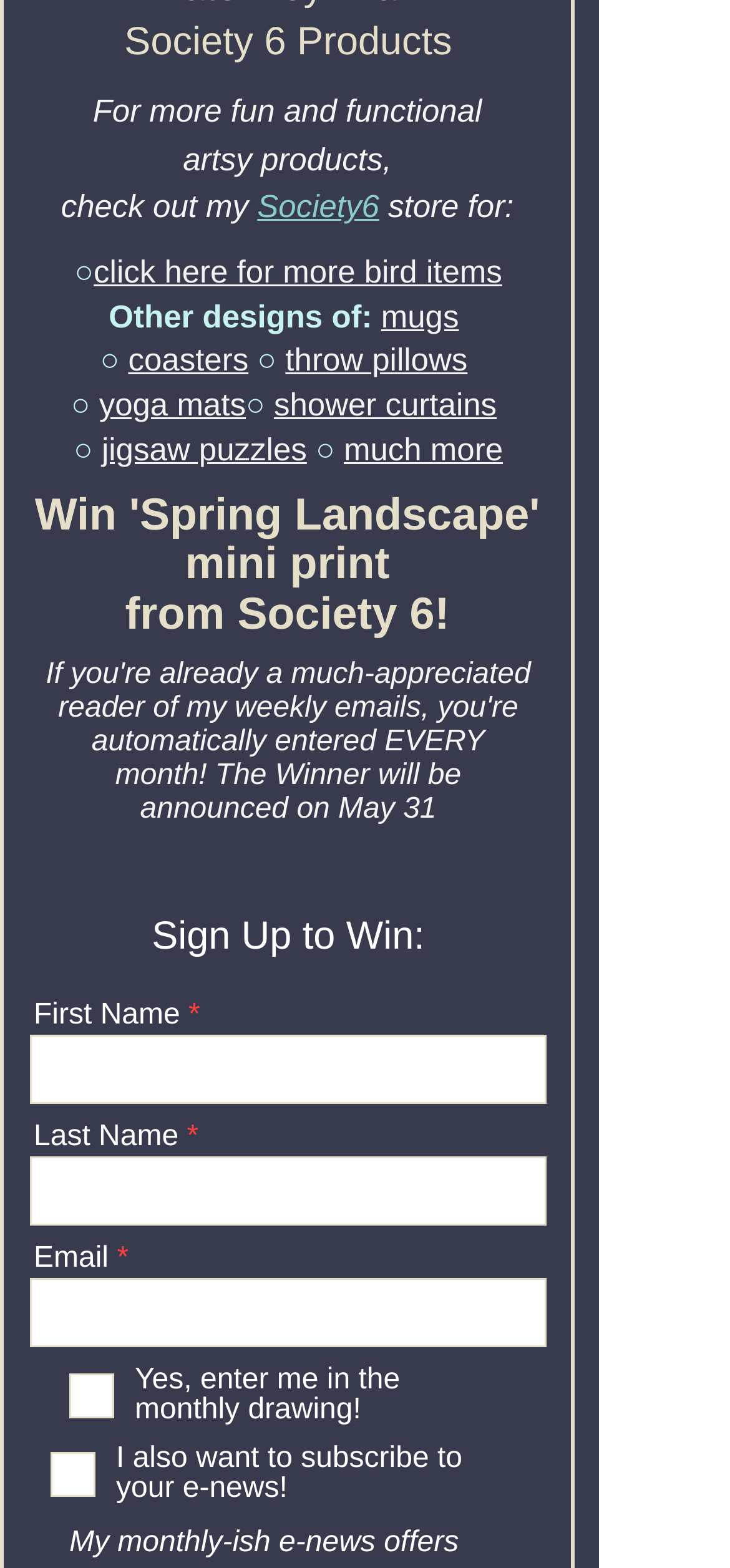Kindly provide the bounding box coordinates of the section you need to click on to fulfill the given instruction: "Explore Entertainment".

None